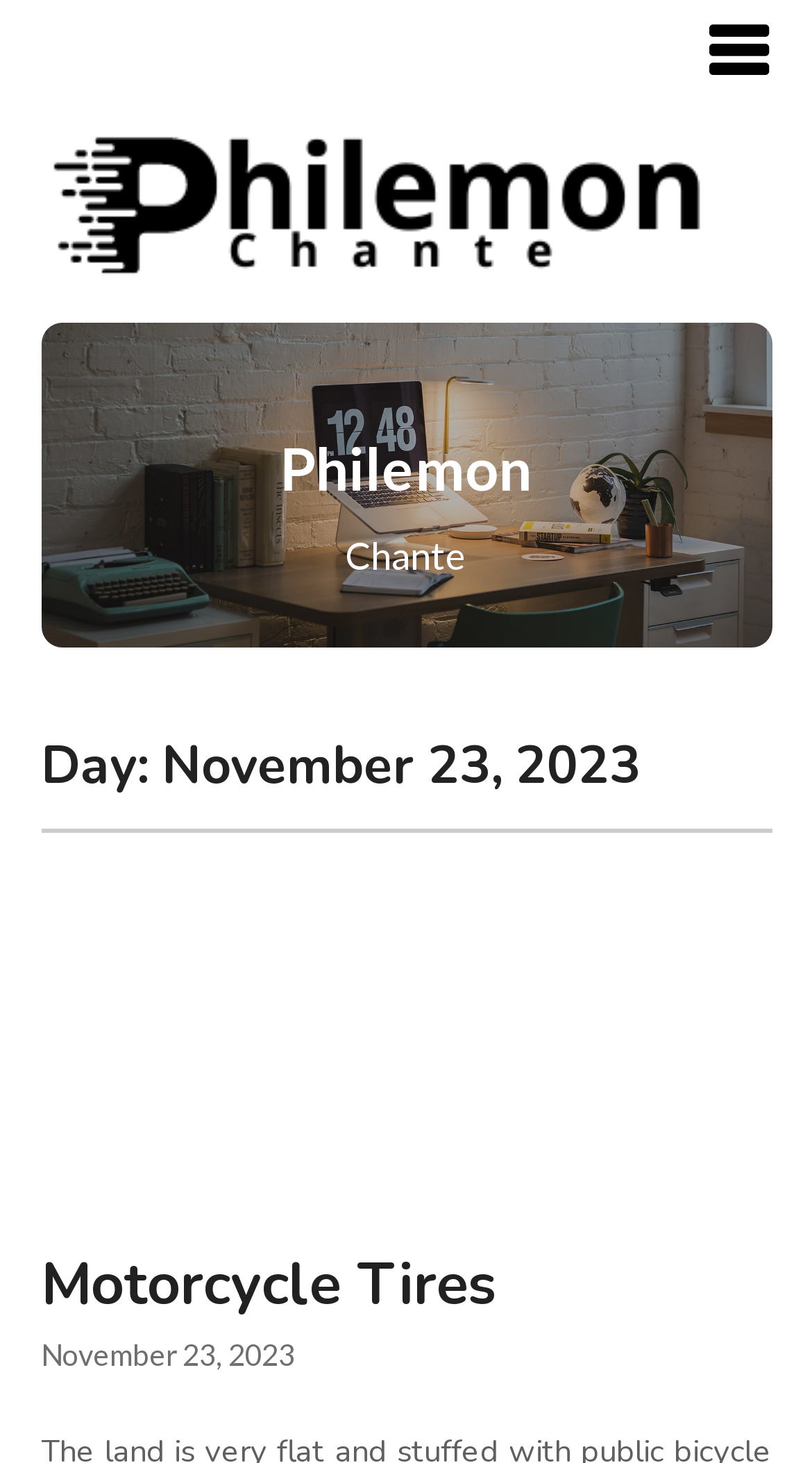What is the name of the webpage?
Based on the image content, provide your answer in one word or a short phrase.

Philemon